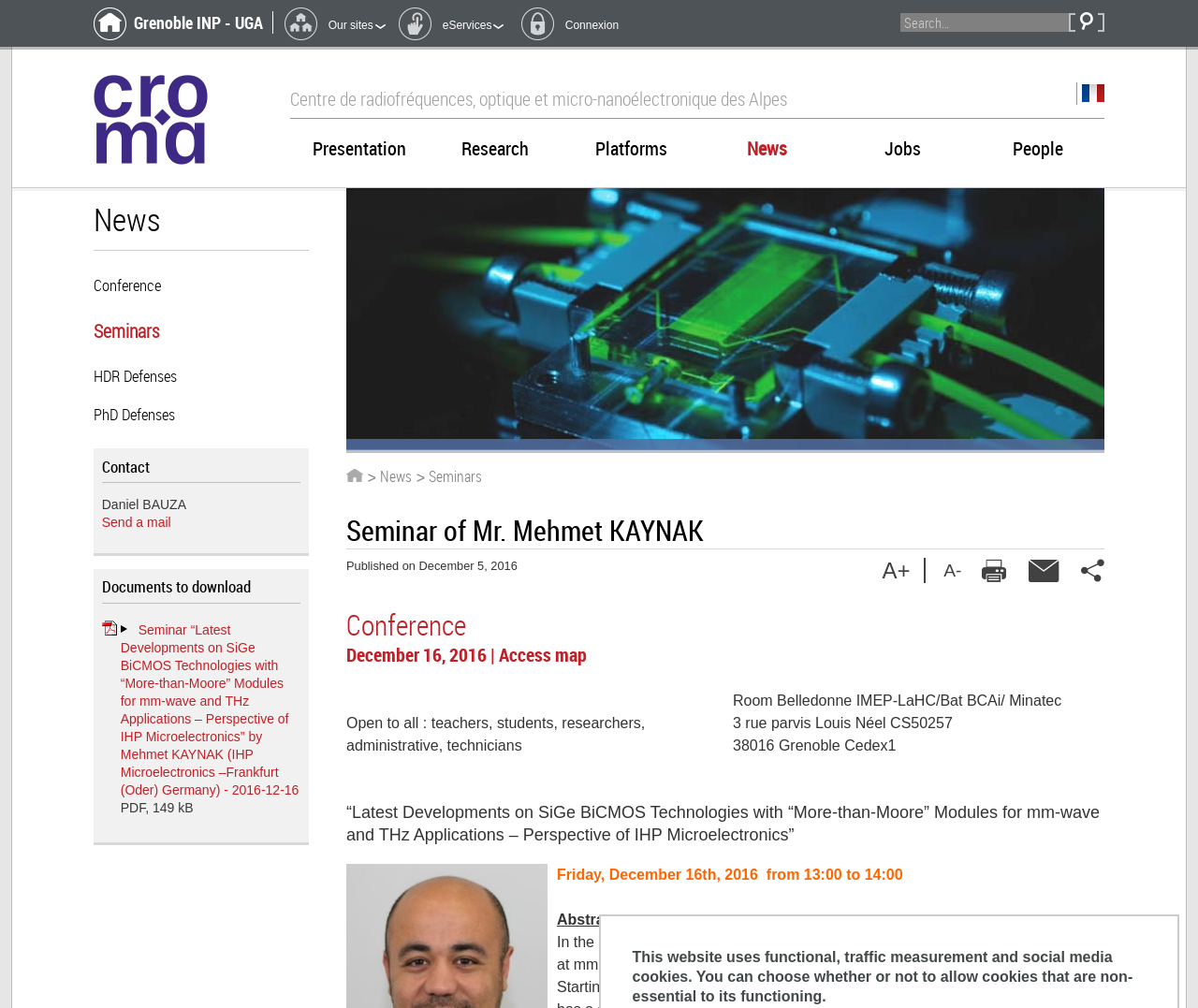Point out the bounding box coordinates of the section to click in order to follow this instruction: "Download seminar document".

[0.101, 0.617, 0.25, 0.791]